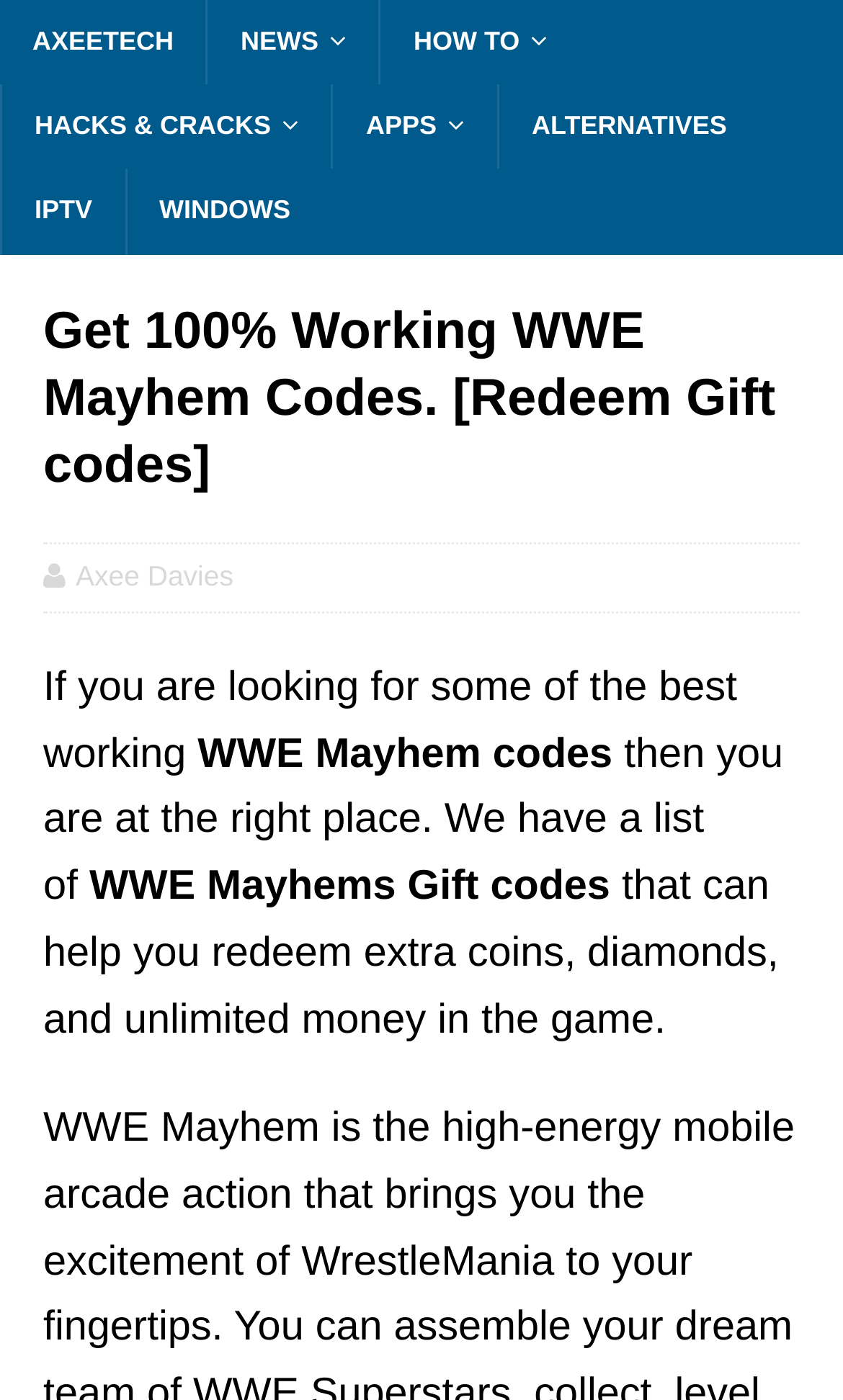What can be redeemed with WWE Mayhem codes?
Using the image, respond with a single word or phrase.

Coins, diamonds, and unlimited money